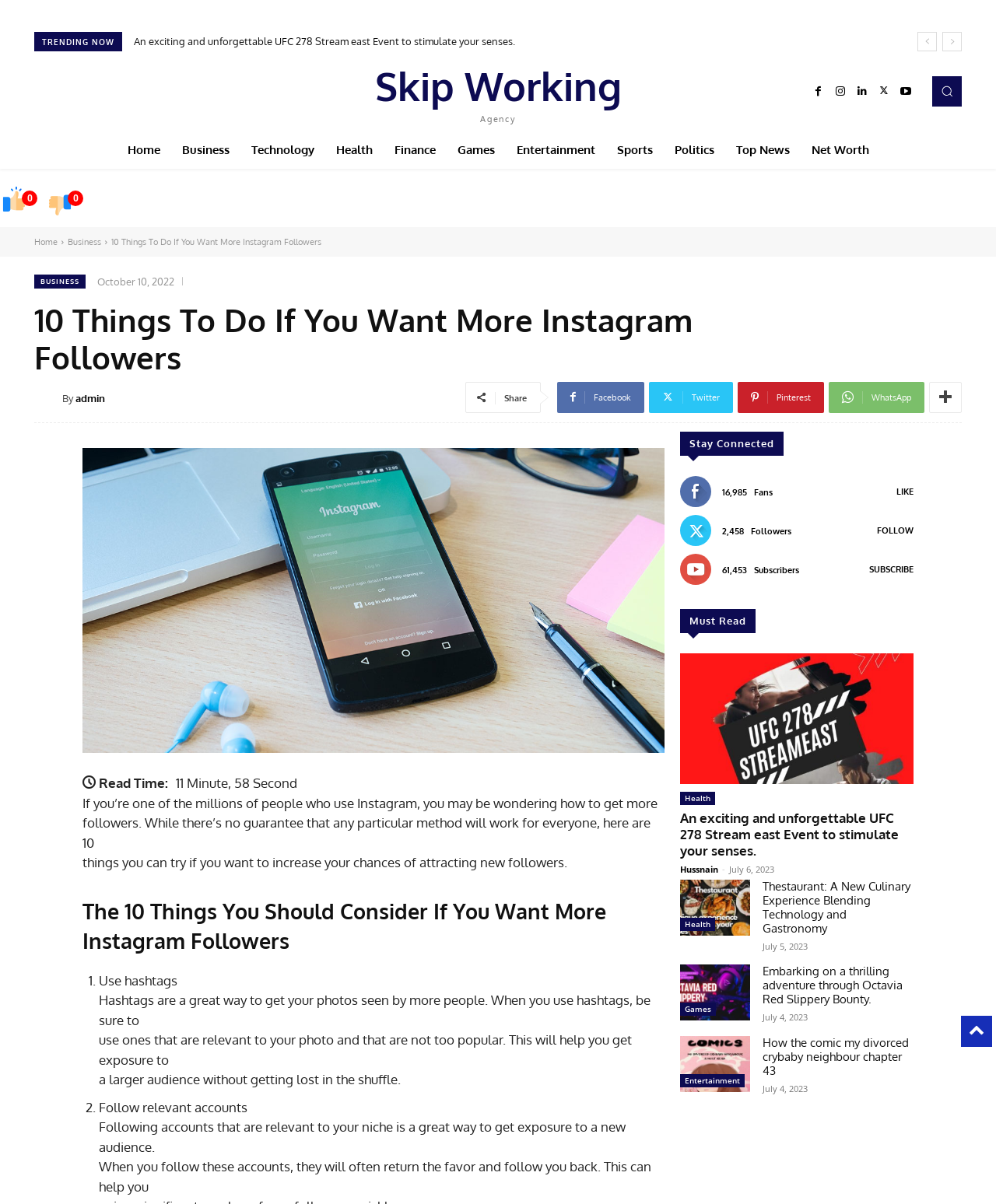Please reply to the following question using a single word or phrase: 
How long does it take to read the article?

11 minutes 58 seconds